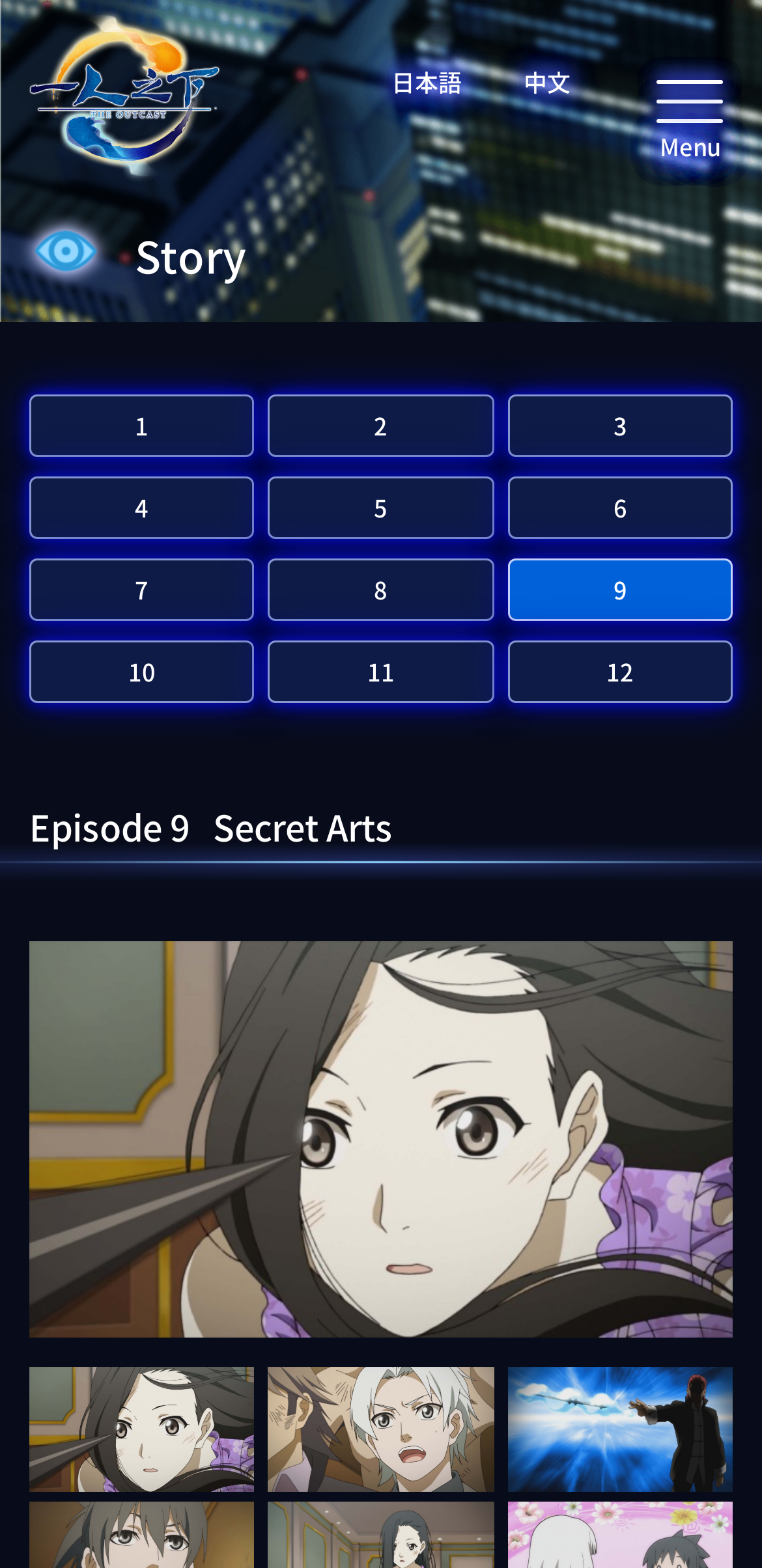What is the language of the first link?
Using the visual information, answer the question in a single word or phrase.

Japanese